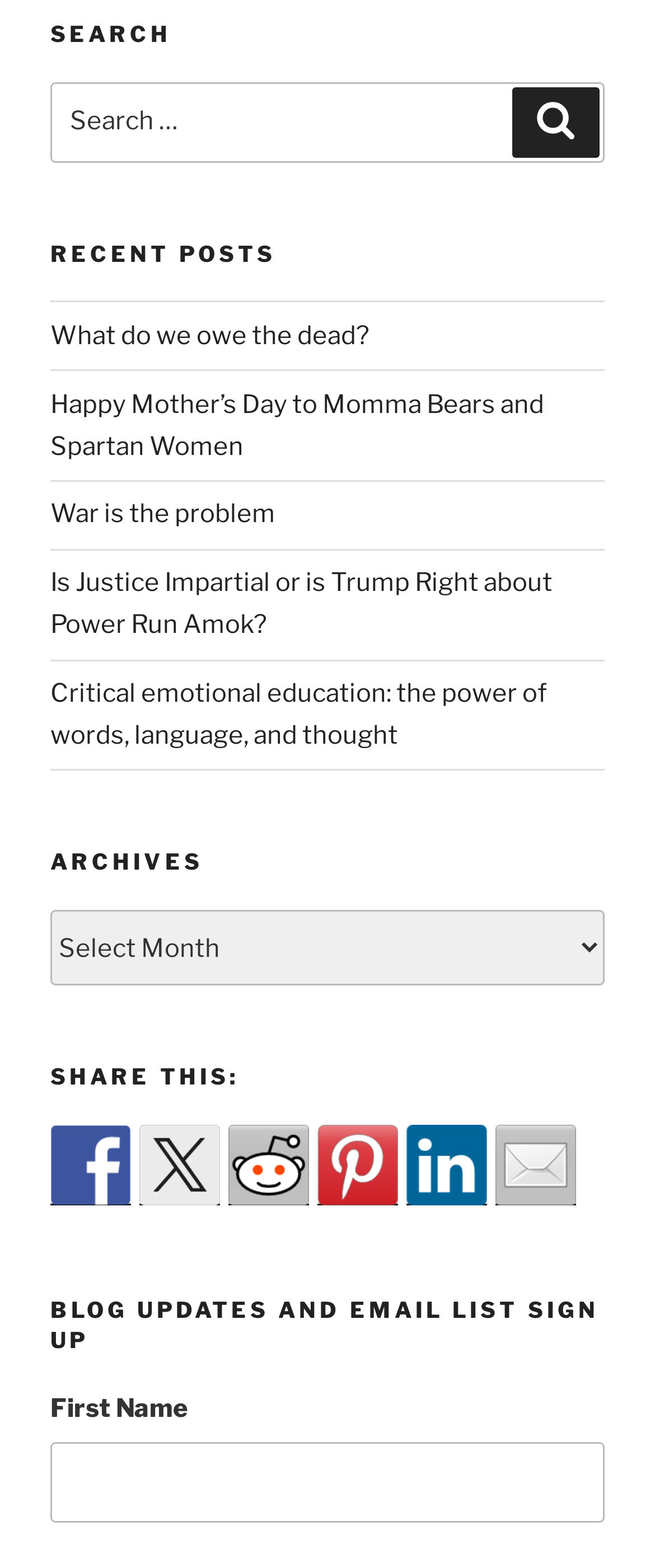Identify the coordinates of the bounding box for the element described below: "Search". Return the coordinates as four float numbers between 0 and 1: [left, top, right, bottom].

[0.782, 0.055, 0.915, 0.1]